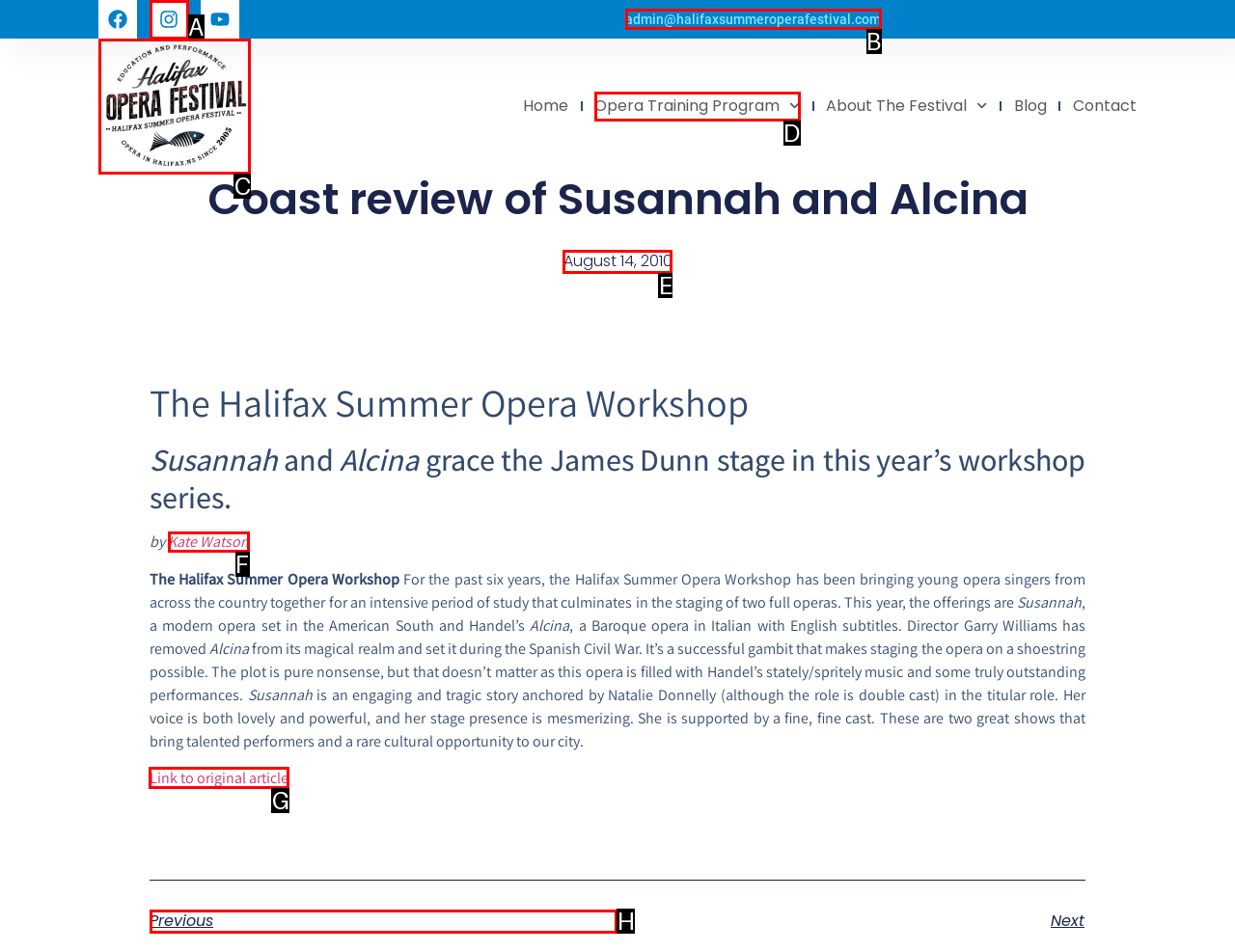Determine the letter of the element I should select to fulfill the following instruction: View the original article. Just provide the letter.

G